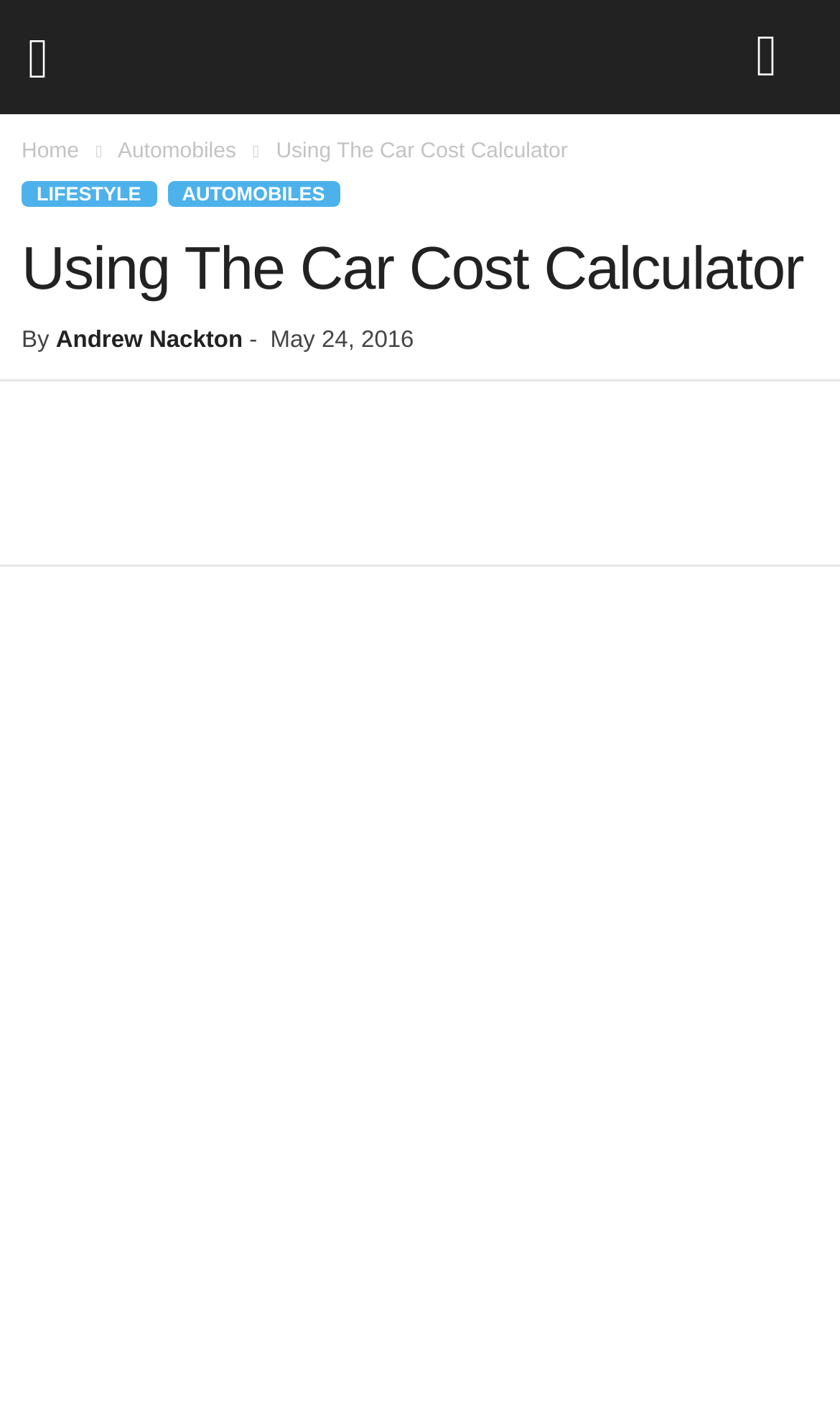Identify the bounding box coordinates of the region that needs to be clicked to carry out this instruction: "click the Facebook like button". Provide these coordinates as four float numbers ranging from 0 to 1, i.e., [left, top, right, bottom].

[0.026, 0.286, 0.295, 0.318]